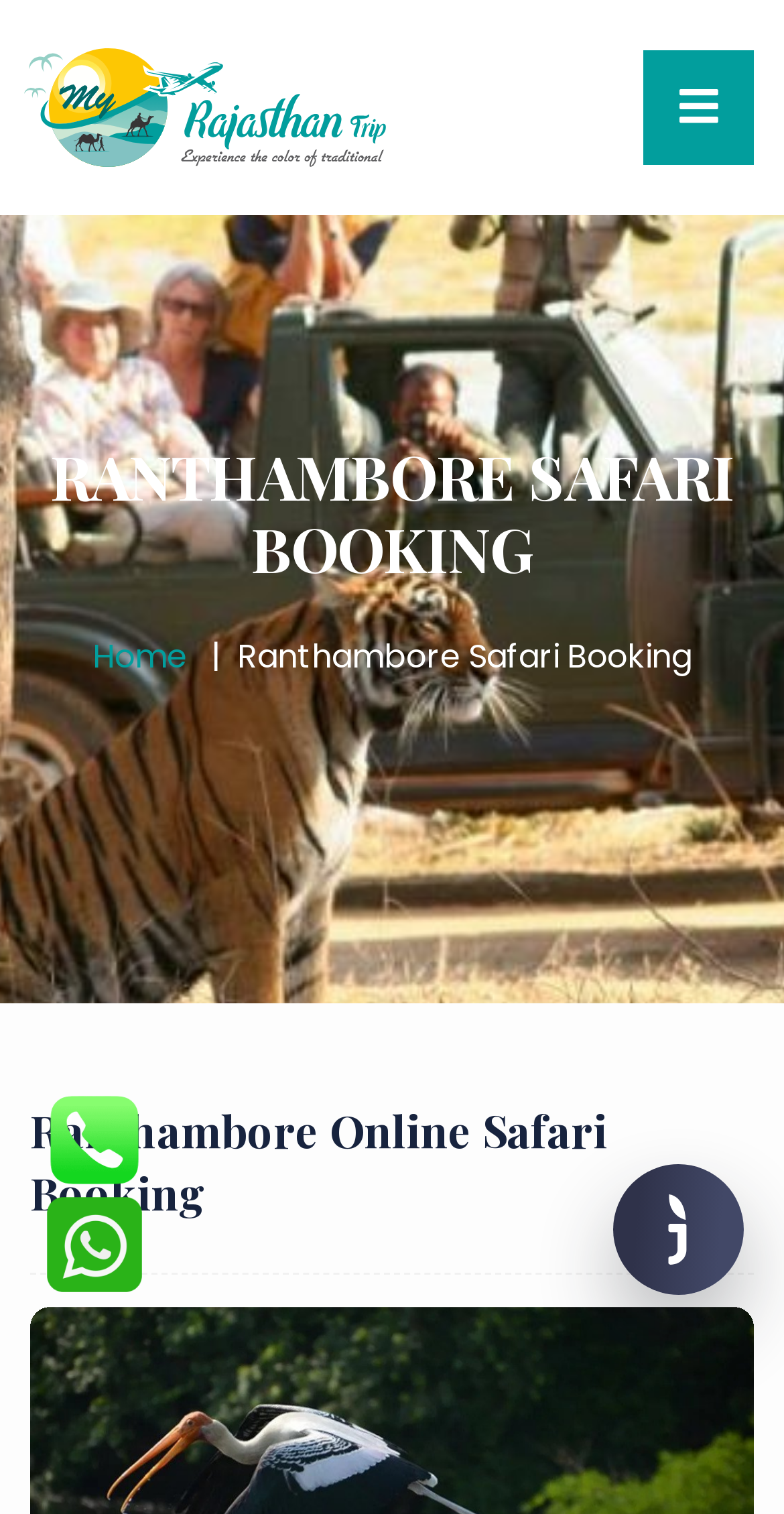How many navigation links are present in the breadcrumb?
Based on the visual, give a brief answer using one word or a short phrase.

2